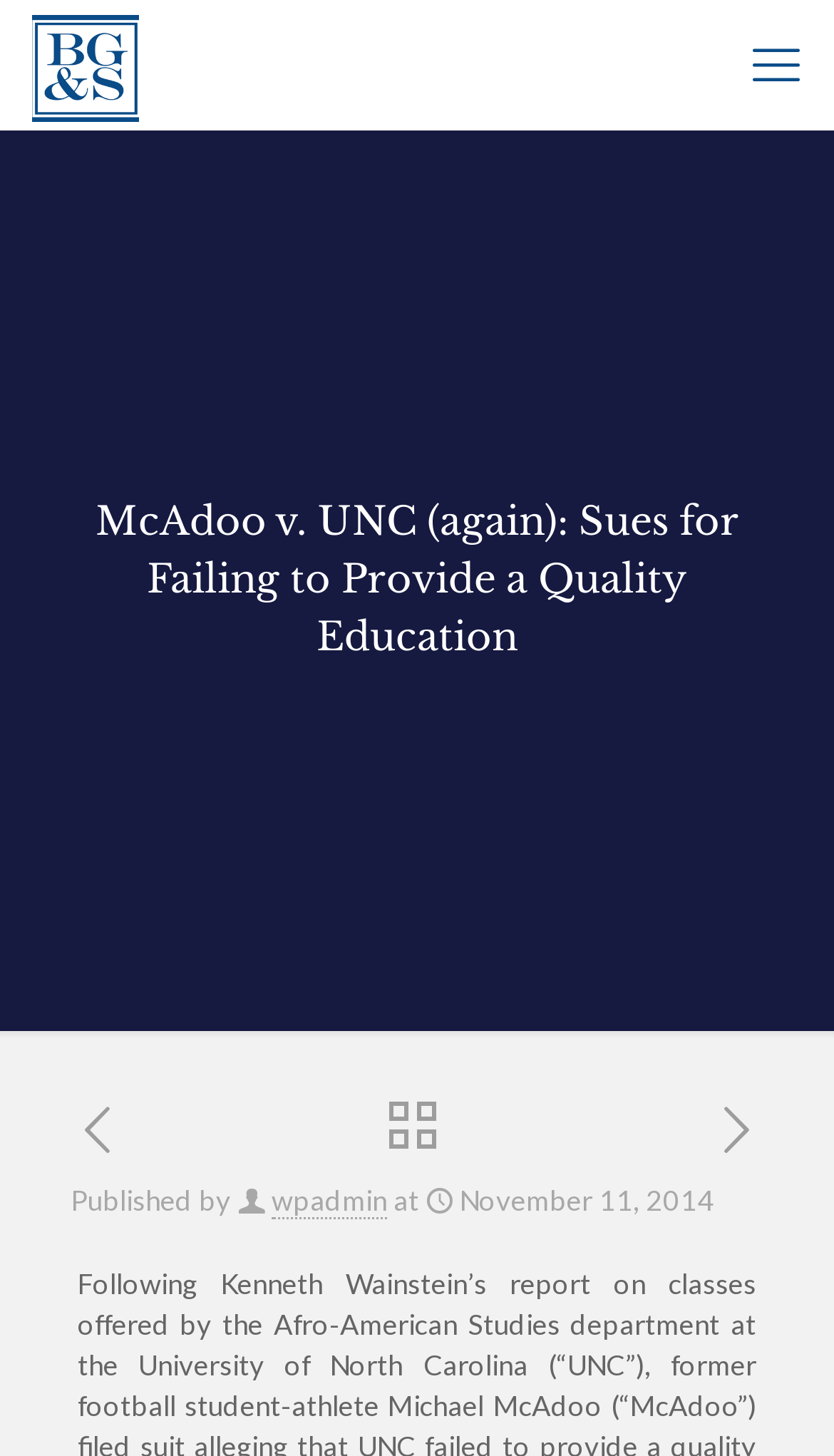What is the topic of the post?
Provide a comprehensive and detailed answer to the question.

The topic of the post can be found in the main heading, which says 'McAdoo v. UNC (again): Sues for Failing to Provide a Quality Education'. This suggests that the post is about a lawsuit related to the University of North Carolina.